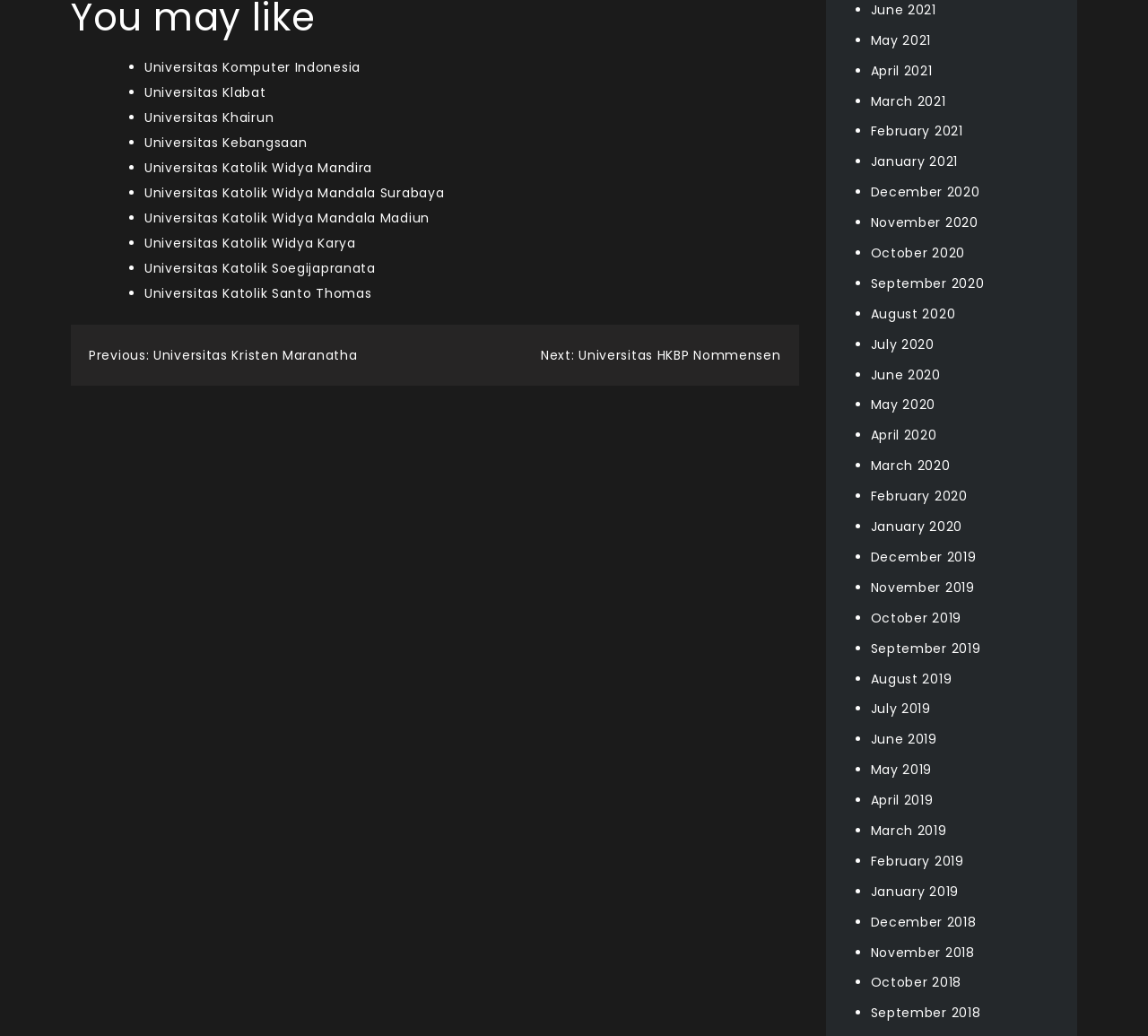Using the information shown in the image, answer the question with as much detail as possible: Are there any posts from 2018?

I looked at the archive section and found that the earliest month listed is 'May 2019', which means there are no posts from 2018.